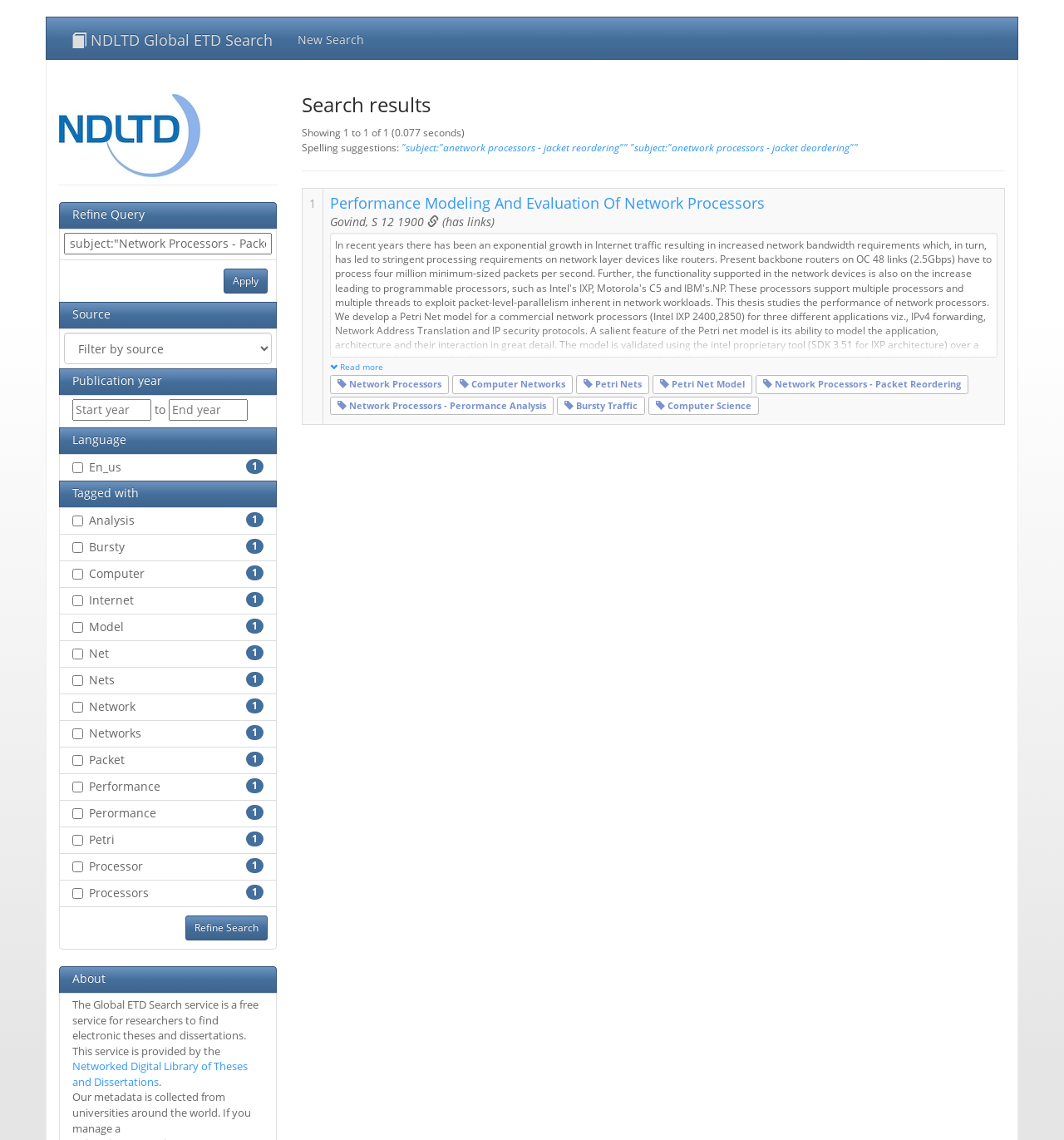Please use the details from the image to answer the following question comprehensively:
What is the language of the thesis?

Although the language is not explicitly mentioned, the text on the webpage is in English, and the checkbox 'En_us' is unchecked, suggesting that the language of the thesis is English.